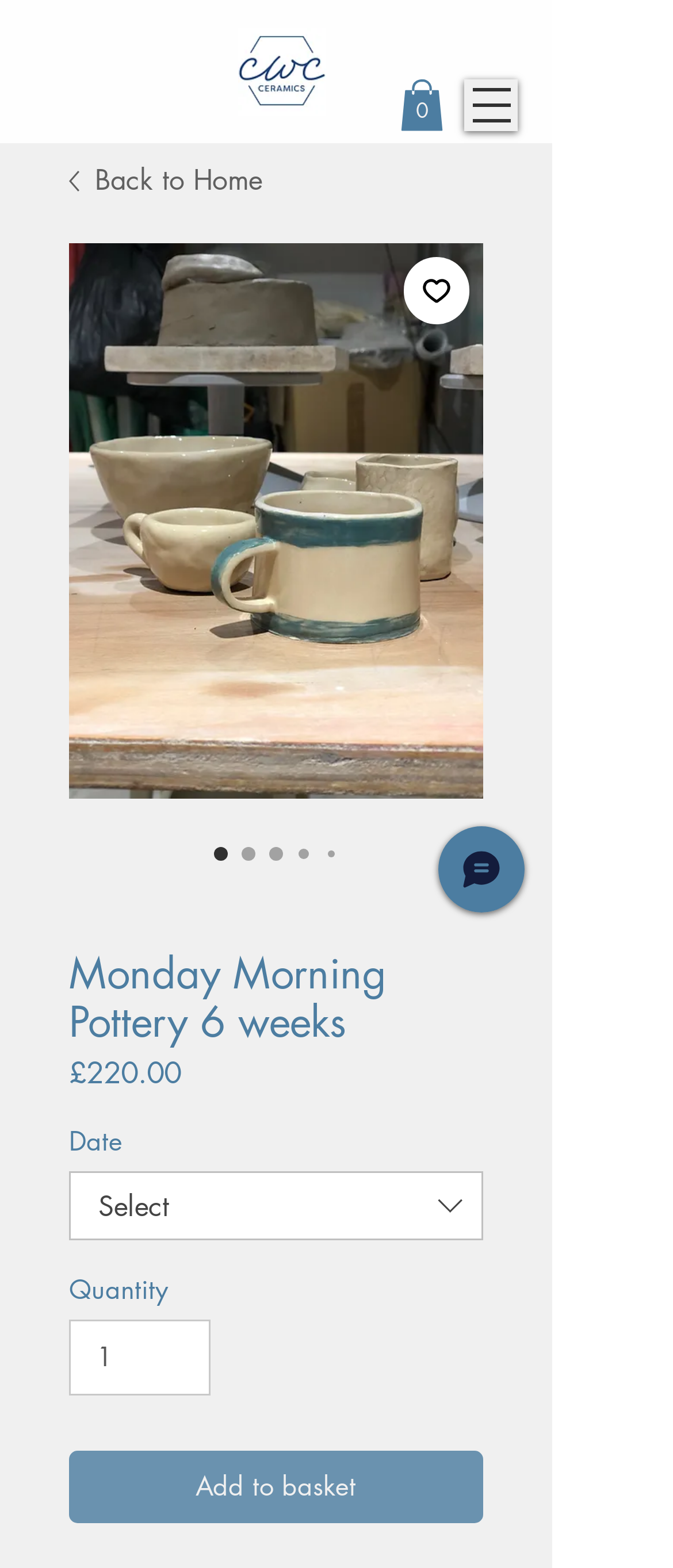What is the price of the pottery course? Based on the screenshot, please respond with a single word or phrase.

£220.00